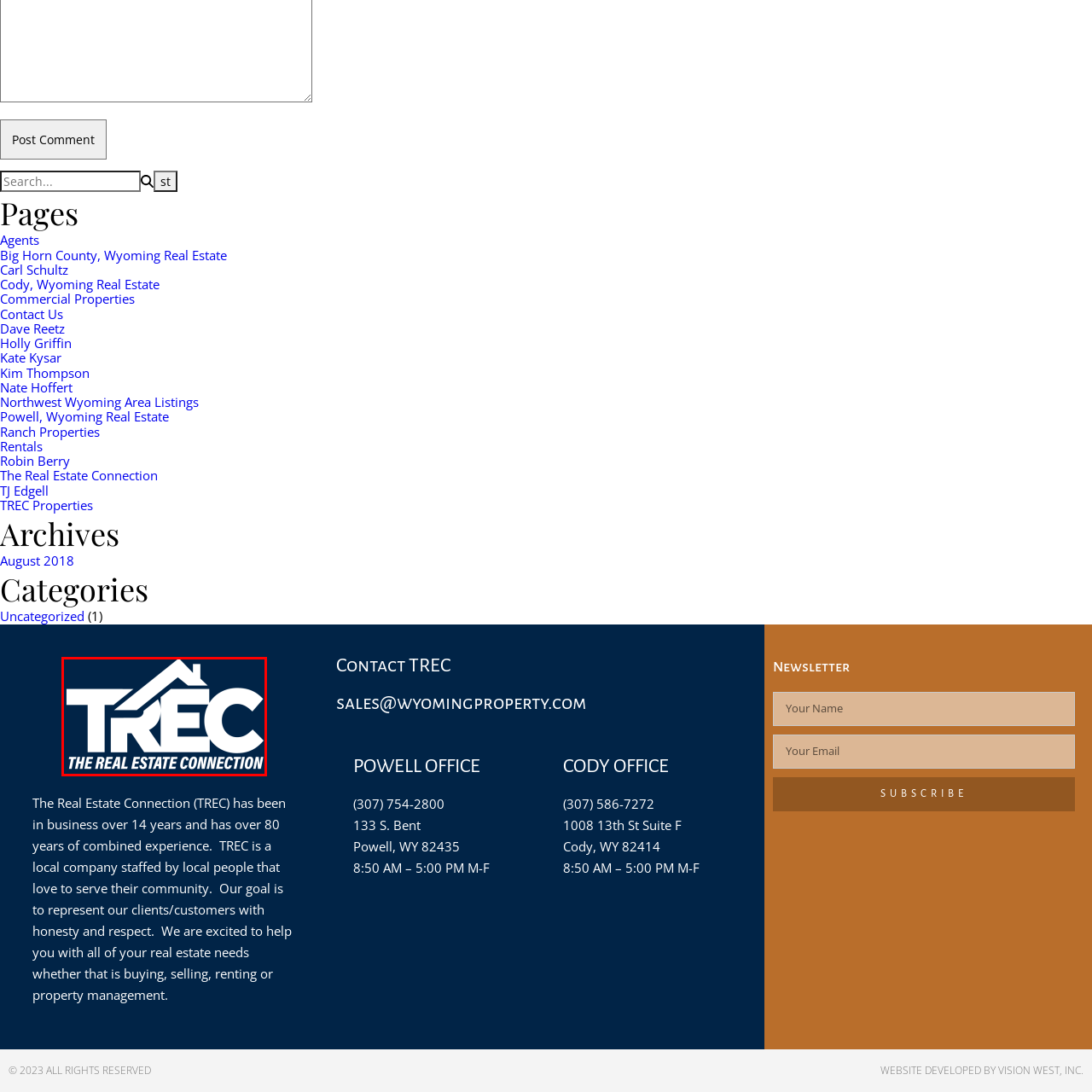Please provide a comprehensive description of the image that is enclosed within the red boundary.

The image features the logo of TREC, which stands for "The Real Estate Connection." The logo is prominently displayed against a contrasting dark blue background, emphasizing its modern and professional design. The word "TREC" is styled in bold, capital letters, conveying strength and reliability, while the phrase "THE REAL ESTATE CONNECTION" is presented in a slightly smaller size beneath it, underscoring the company’s commitment to connecting clients with real estate opportunities. The visual elements, including a stylized house icon integrated into the lettering, further reinforce the company's focus on real estate services, highlighting its local expertise and dedication to the community.